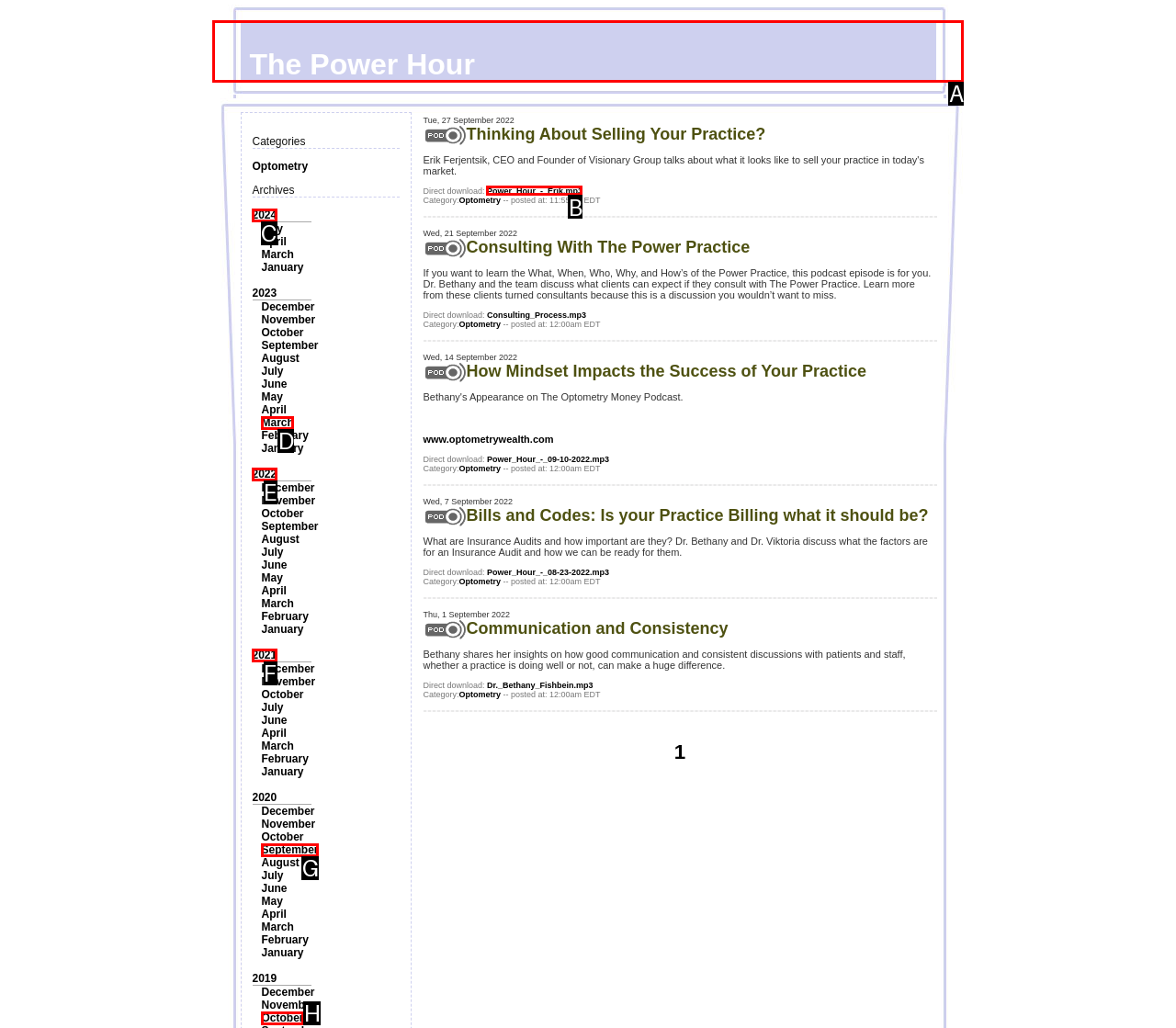Identify the letter of the UI element I need to click to carry out the following instruction: Download the 'Power_Hour_-_Erik.mp3' file

B